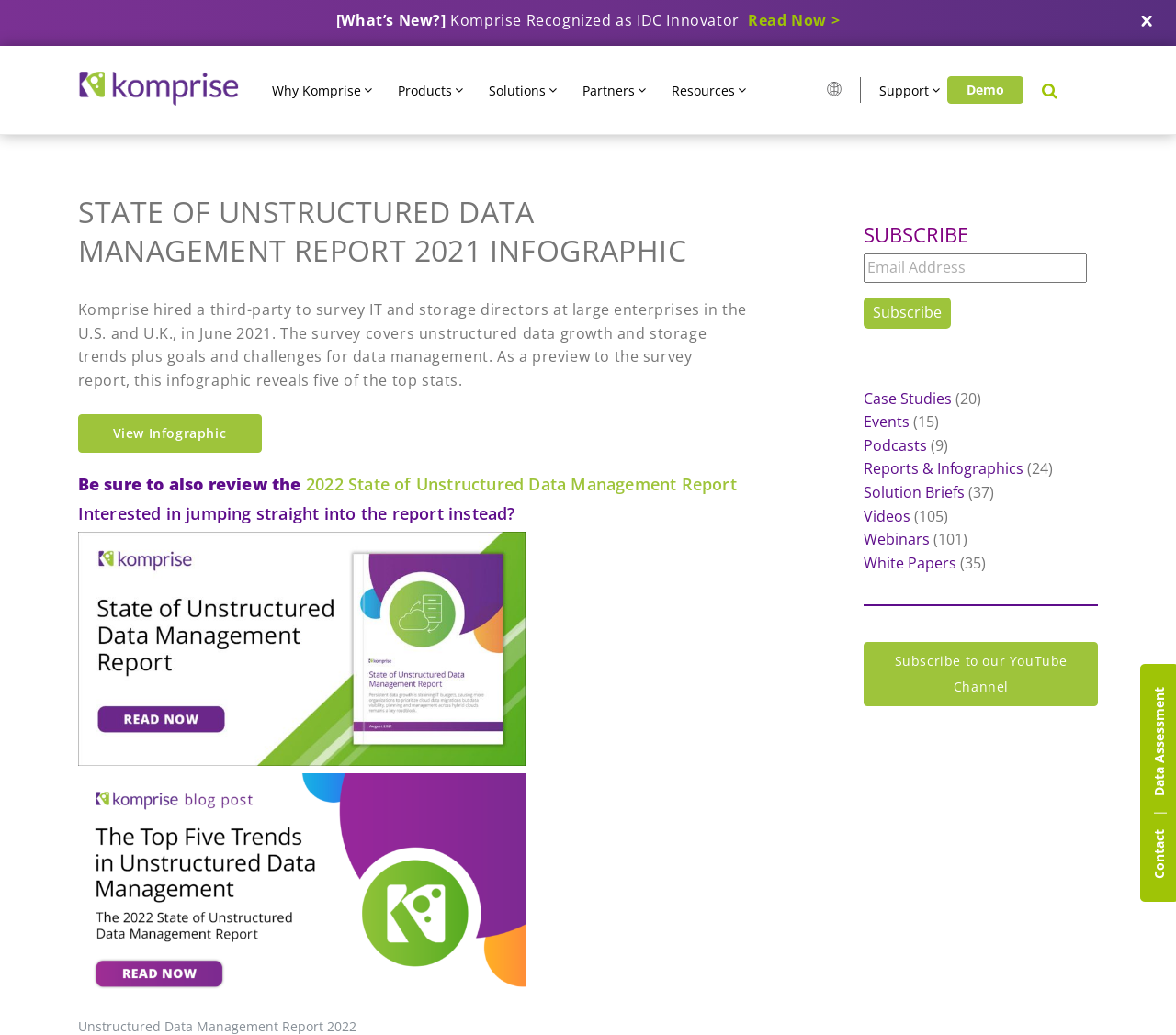What is the title of the infographic?
Please provide a detailed and thorough answer to the question.

The title of the infographic is prominently displayed at the top of the webpage, and it indicates that the infographic is related to the state of unstructured data management in 2021.